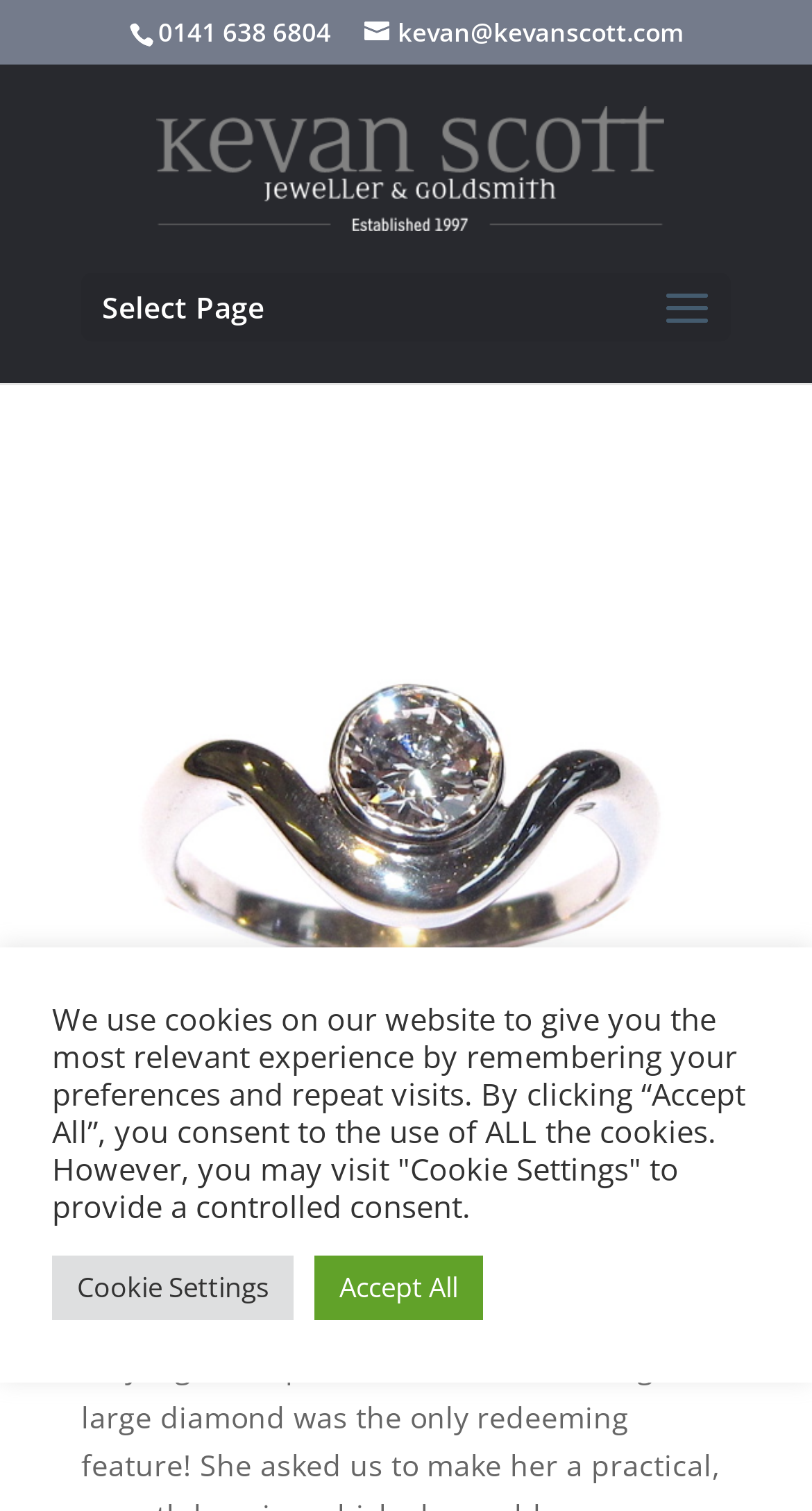From the webpage screenshot, identify the region described by Cookie Settings. Provide the bounding box coordinates as (top-left x, top-left y, bottom-right x, bottom-right y), with each value being a floating point number between 0 and 1.

[0.064, 0.831, 0.362, 0.874]